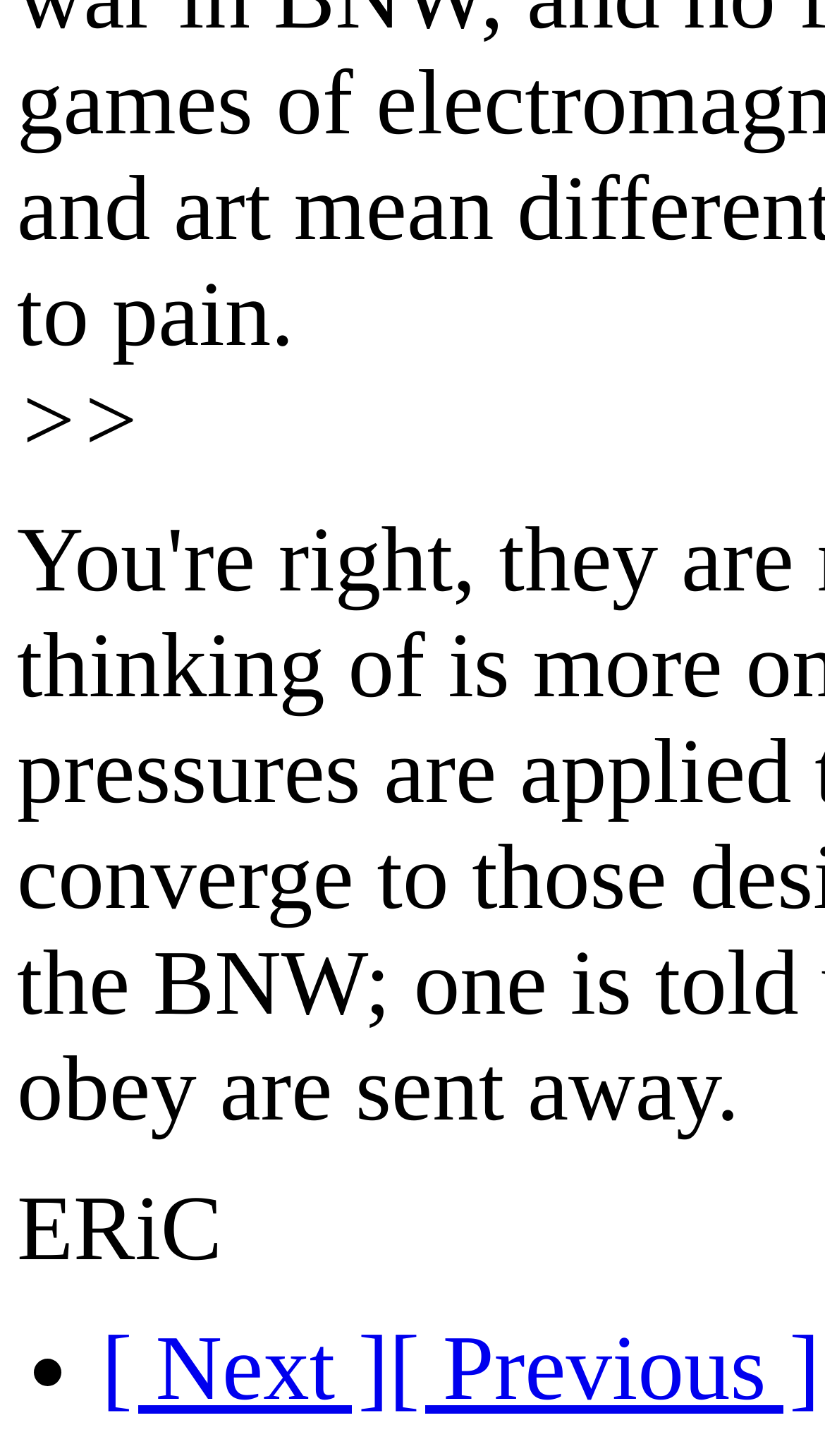Find the bounding box coordinates for the element described here: "[ Previous ]".

[0.471, 0.906, 0.994, 0.976]